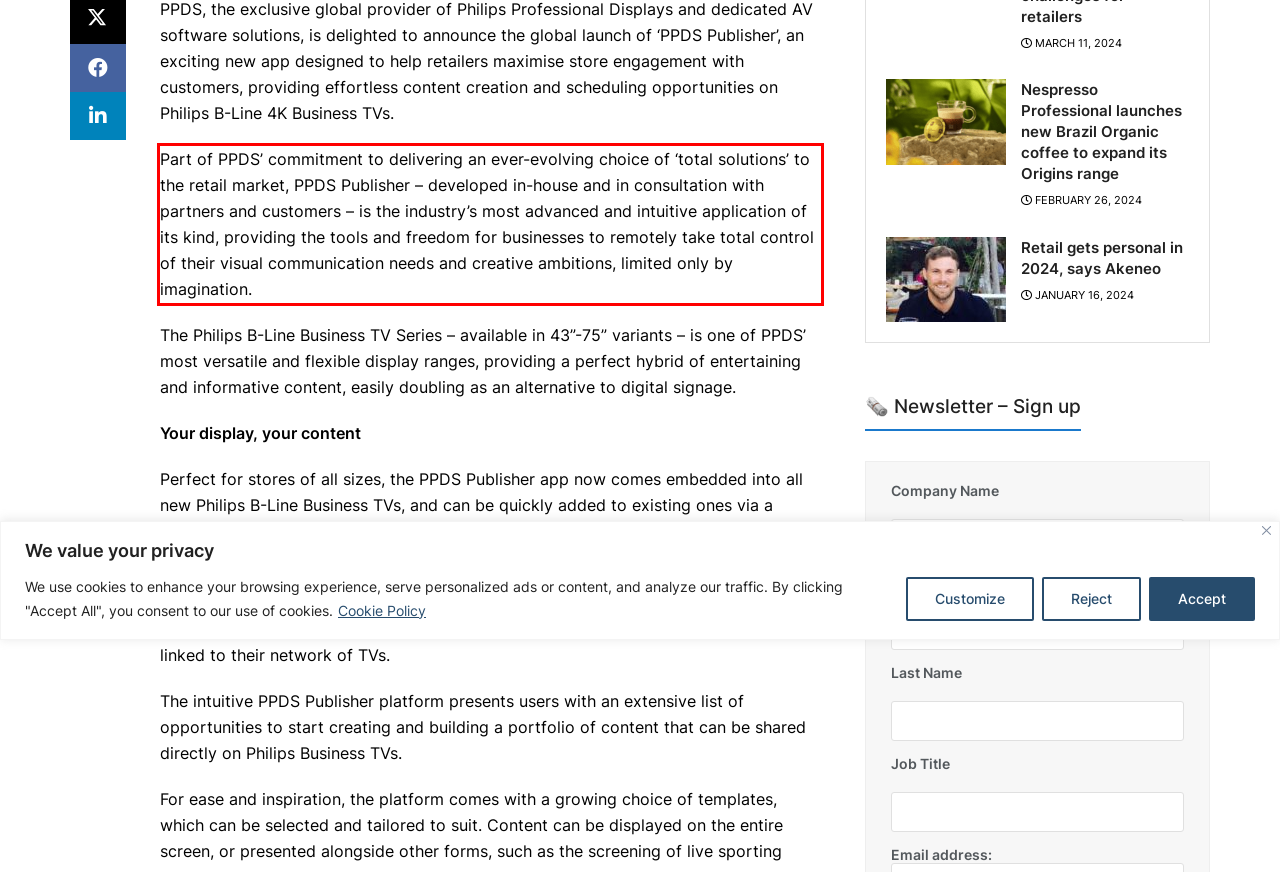The screenshot you have been given contains a UI element surrounded by a red rectangle. Use OCR to read and extract the text inside this red rectangle.

Part of PPDS’ commitment to delivering an ever-evolving choice of ‘total solutions’ to the retail market, PPDS Publisher – developed in-house and in consultation with partners and customers – is the industry’s most advanced and intuitive application of its kind, providing the tools and freedom for businesses to remotely take total control of their visual communication needs and creative ambitions, limited only by imagination.